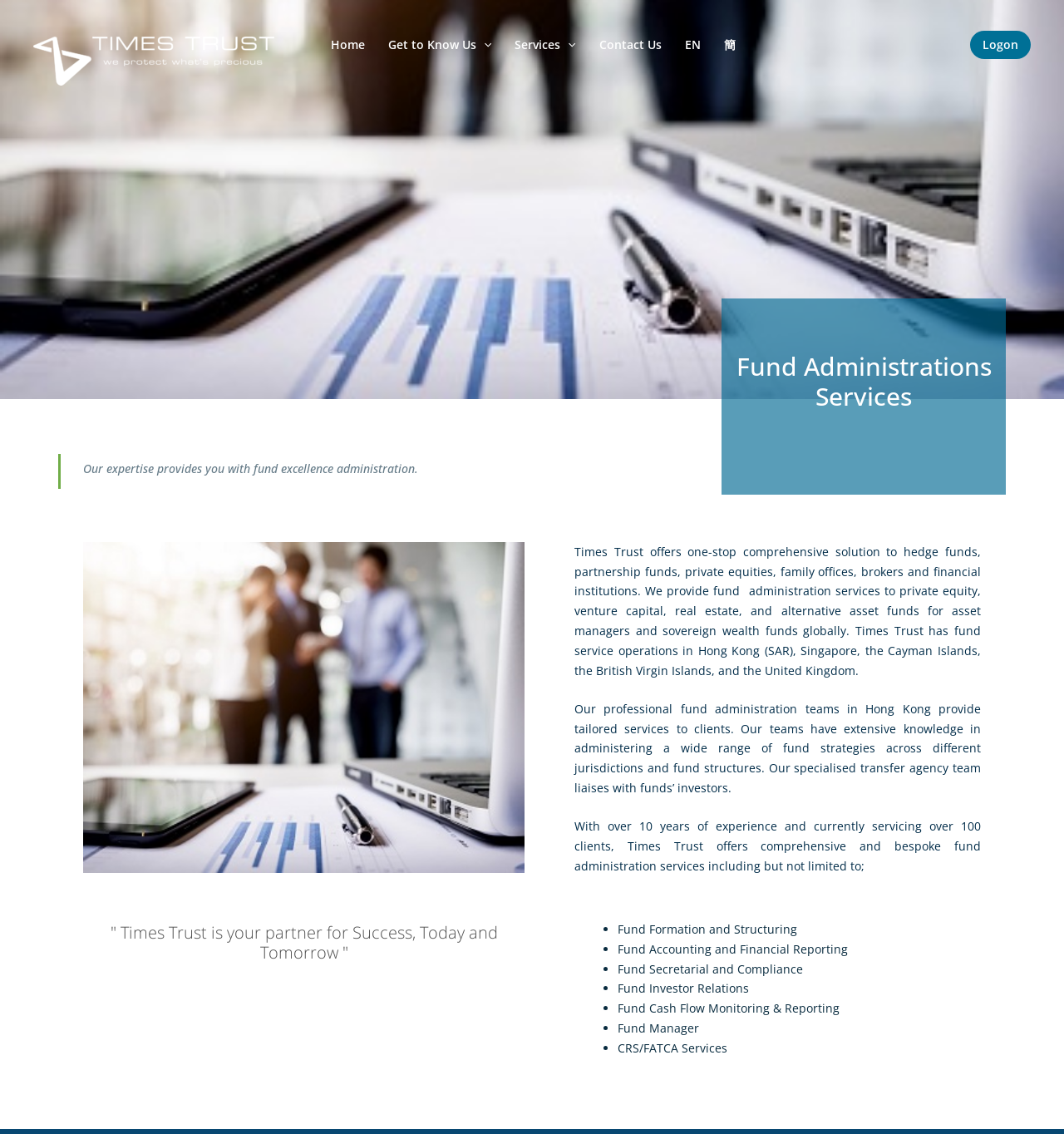Utilize the information from the image to answer the question in detail:
What services does Times Trust offer?

Based on the webpage, Times Trust offers comprehensive and bespoke fund administration services including fund formation and structuring, fund accounting and financial reporting, fund secretarial and compliance, and more.